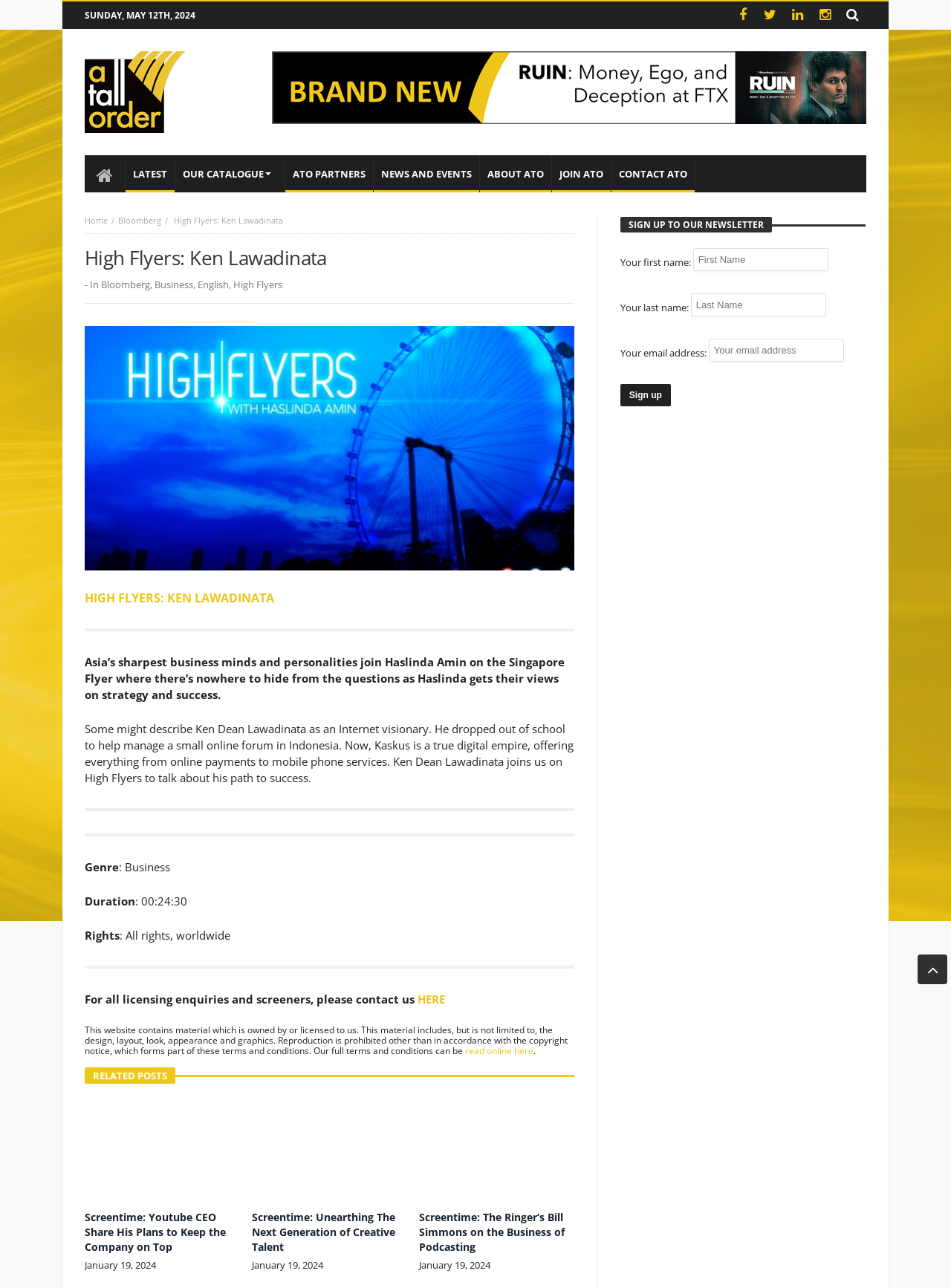What is the date of the article?
Examine the image and provide an in-depth answer to the question.

I found the date of the article by looking at the top of the webpage, where it says 'SUNDAY, MAY 12TH, 2024' in a static text element.